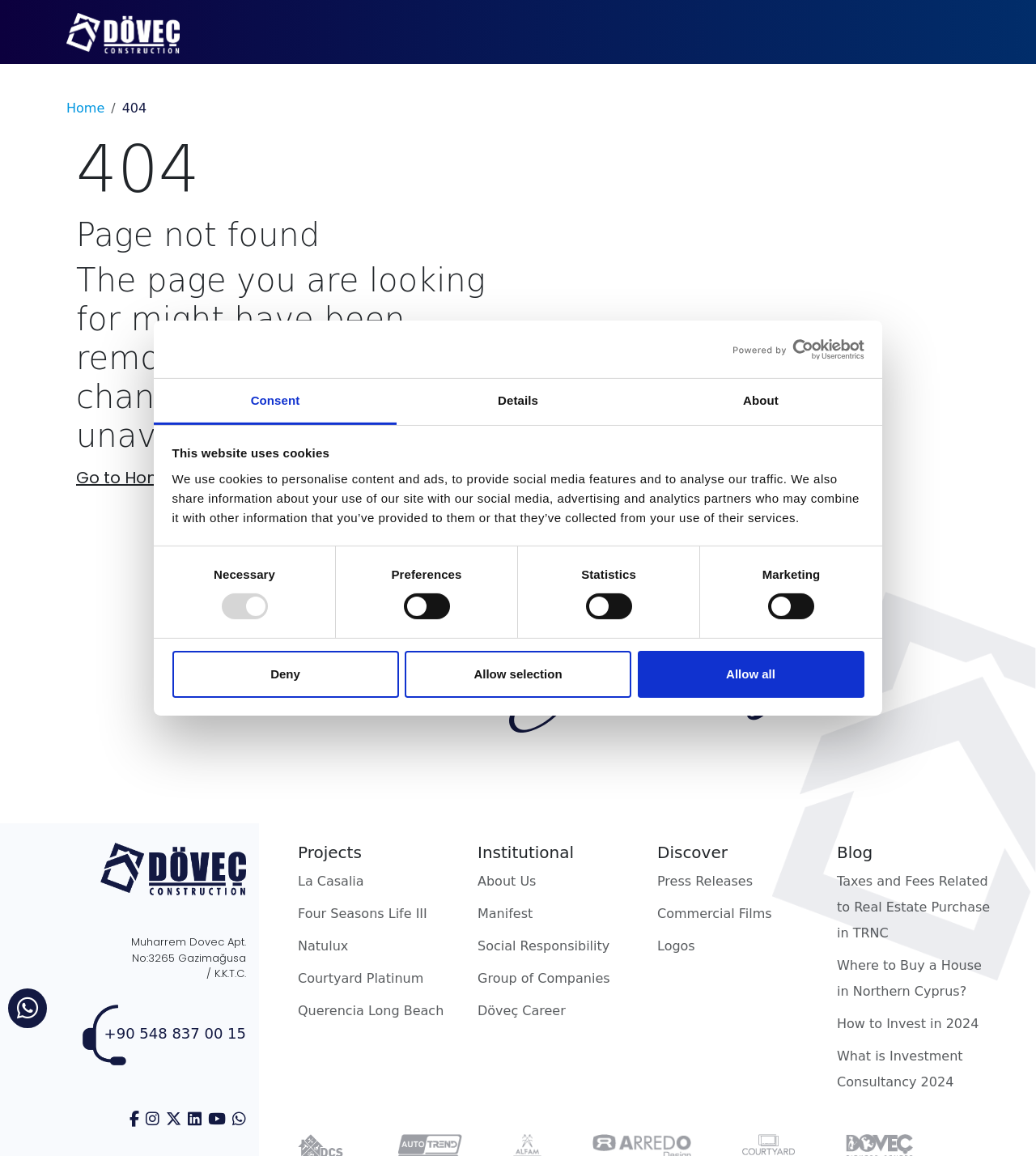Could you specify the bounding box coordinates for the clickable section to complete the following instruction: "Go to Home Page"?

[0.073, 0.403, 0.226, 0.423]